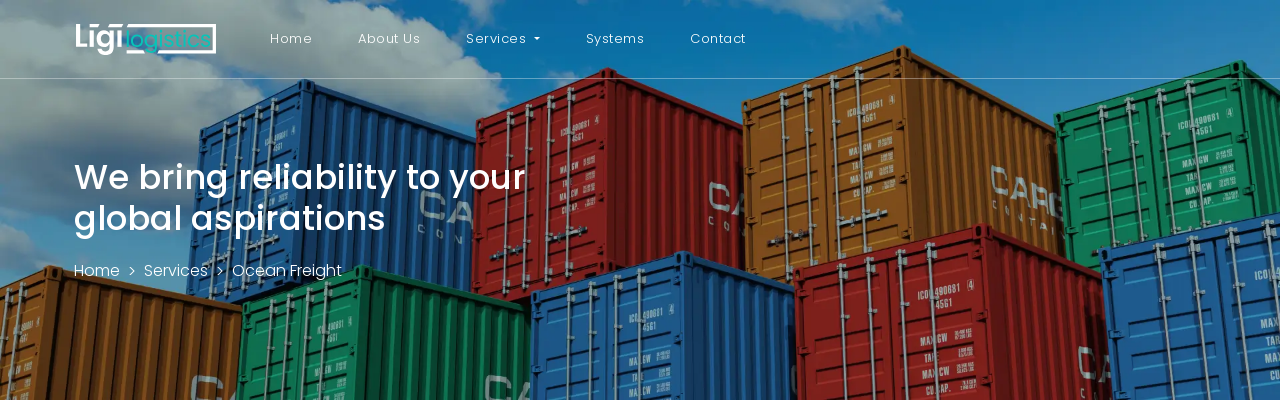What is symbolized by the brightly colored containers?
Refer to the image and provide a one-word or short phrase answer.

Global reach and reliability